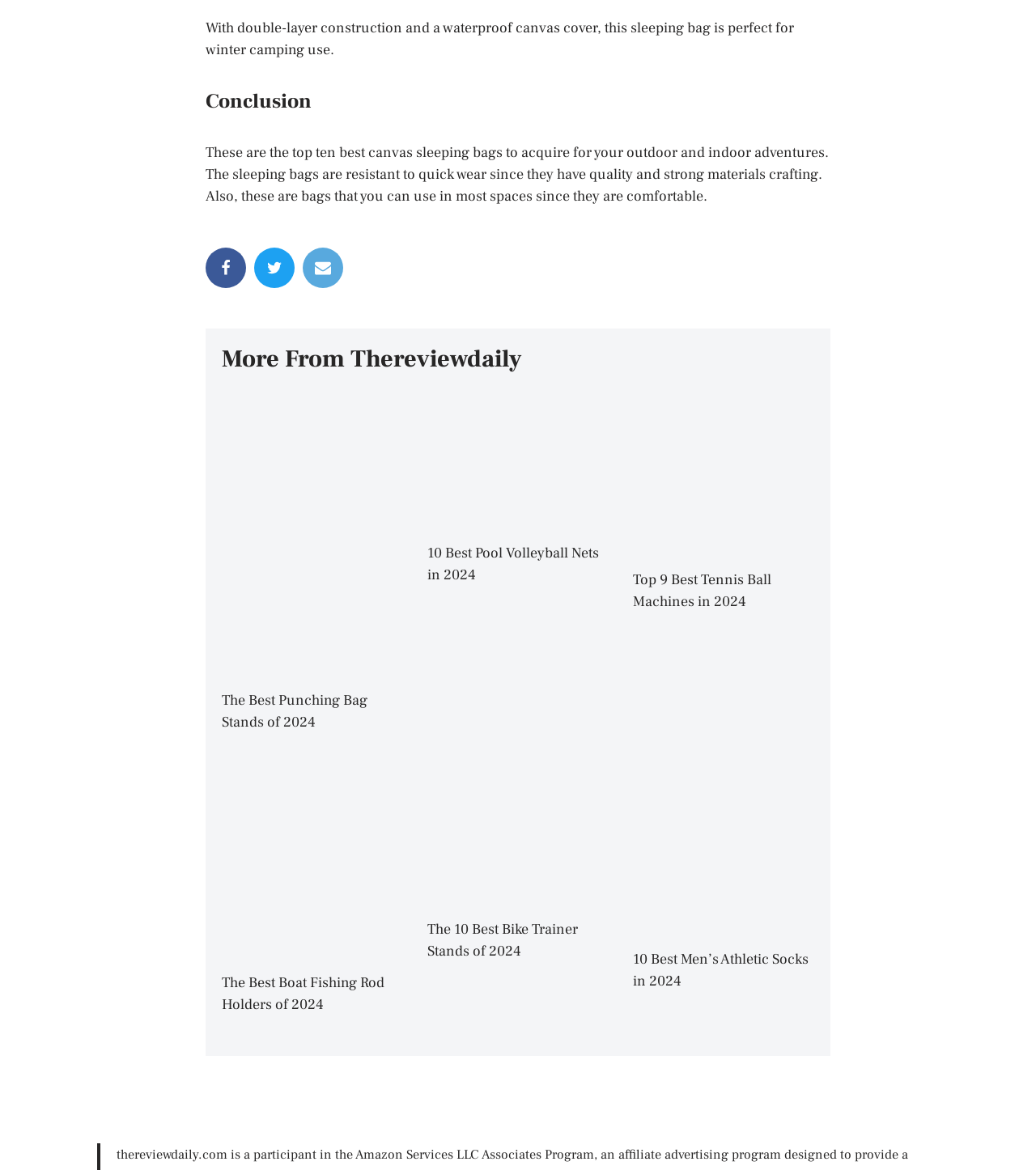Identify the bounding box coordinates necessary to click and complete the given instruction: "Explore MeiGuiSha".

[0.412, 0.446, 0.588, 0.462]